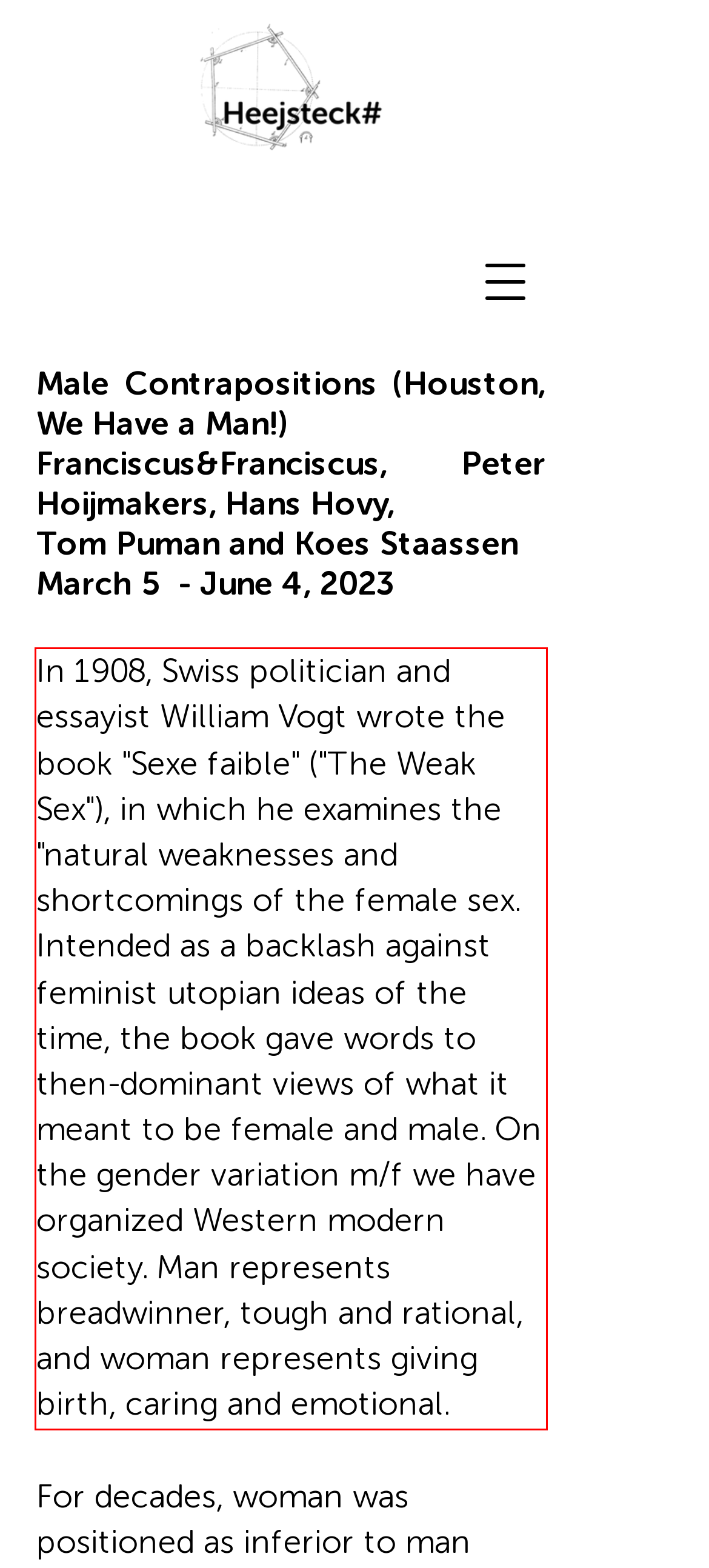Examine the webpage screenshot and use OCR to recognize and output the text within the red bounding box.

In 1908, Swiss politician and essayist William Vogt wrote the book "Sexe faible" ("The Weak Sex"), in which he examines the "natural weaknesses and shortcomings of the female sex. Intended as a backlash against feminist utopian ideas of the time, the book gave words to then-dominant views of what it meant to be female and male. On the gender variation m/f we have organized Western modern society. Man represents breadwinner, tough and rational, and woman represents giving birth, caring and emotional.